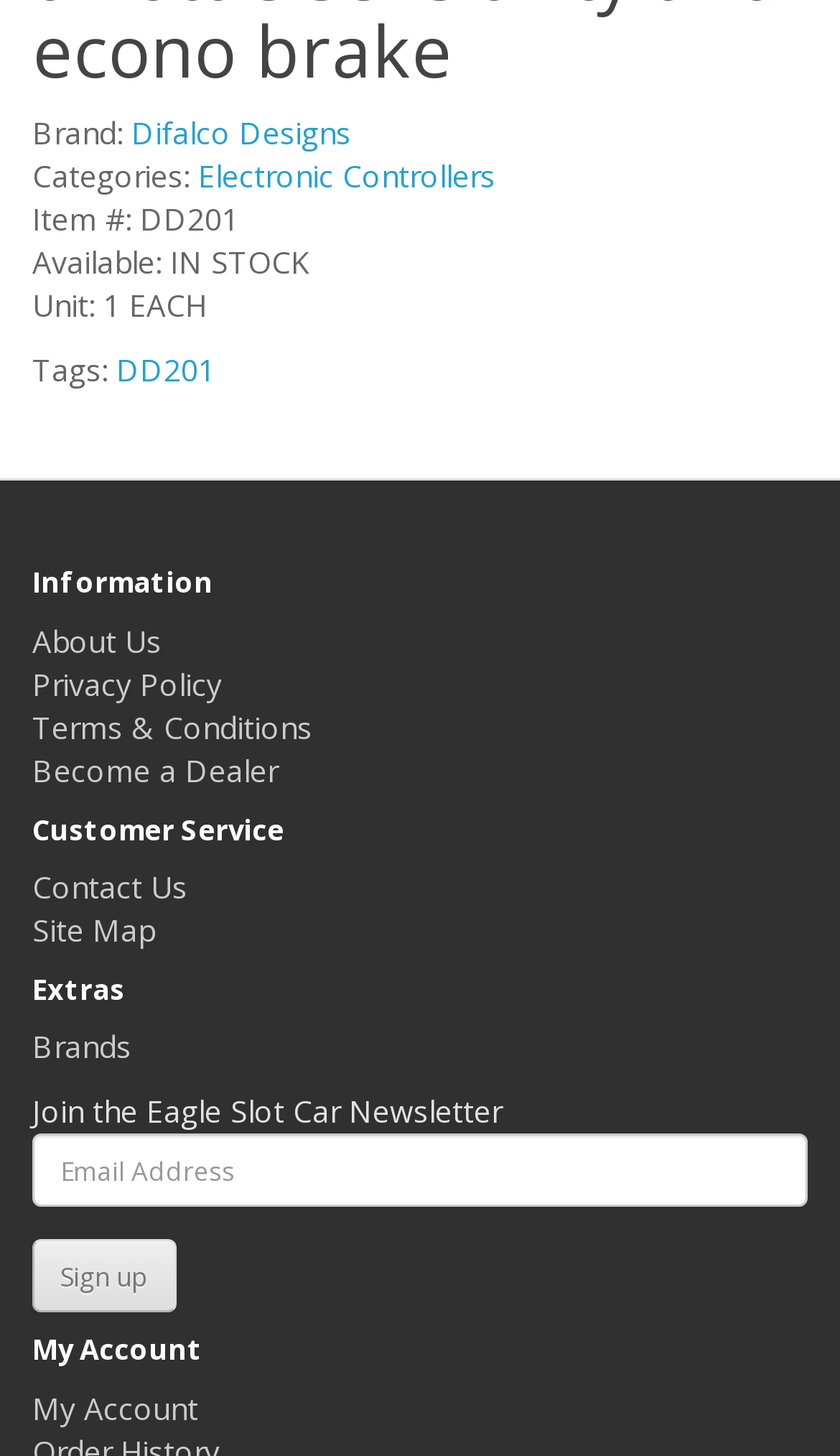What is the purpose of the textbox at the bottom of the webpage?
Using the screenshot, give a one-word or short phrase answer.

Email address